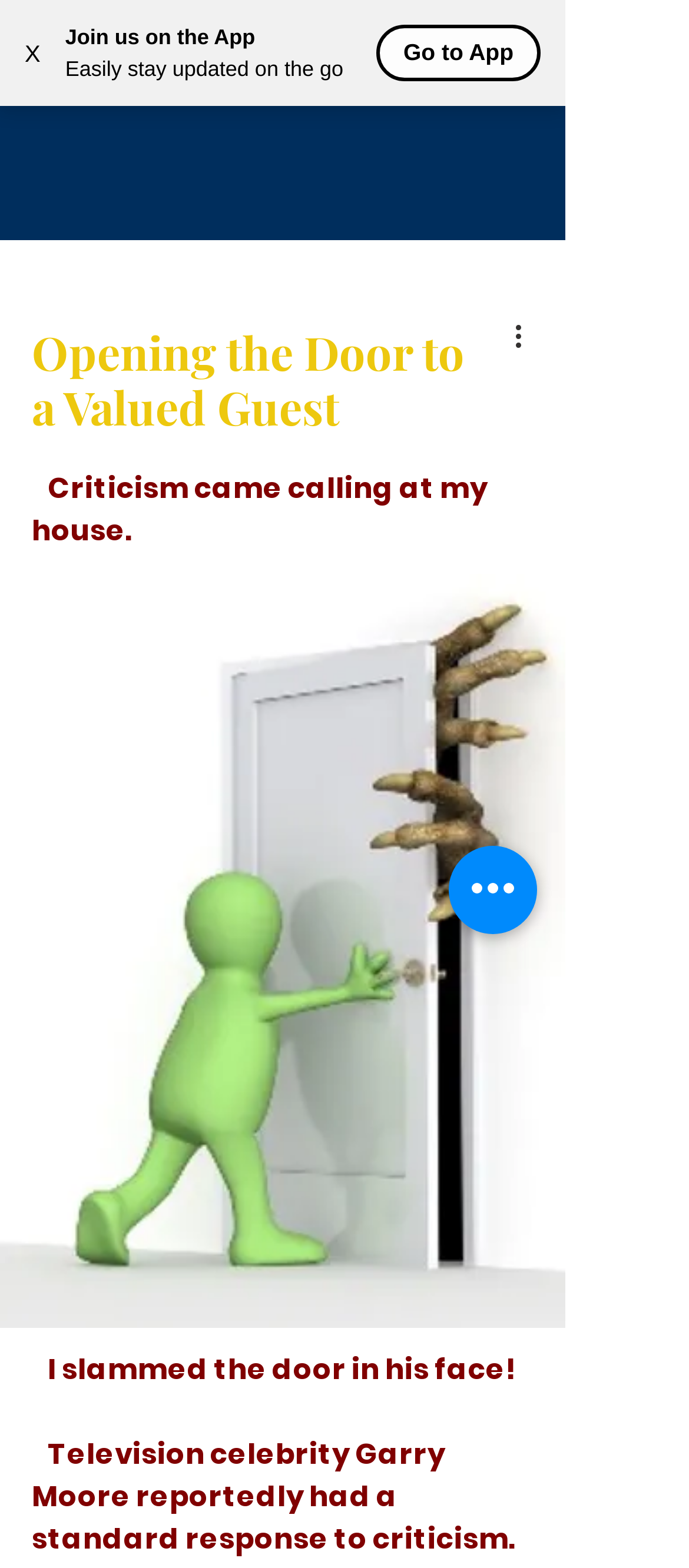Identify and provide the text of the main header on the webpage.

Opening the Door to a Valued Guest